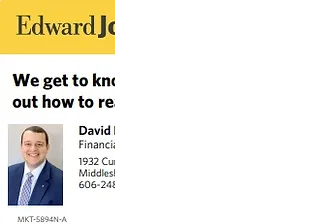Summarize the image with a detailed caption.

The image features a professional portrait of David, who is identified as a Financial Advisor at Edward Jones. He is seen wearing a suit and tie, conveying a polished and approachable demeanor. The background of the image likely highlights the Edward Jones branding, emphasizing the firm's commitment to financial services. Accompanying the image is a brief introduction that invites viewers to learn more about David and the assistance he offers in navigating financial decisions. His contact information, including an address in Middlesboro and a phone number, suggests he is available for consultations and advice. This image serves to connect clients with a trusted financial professional.